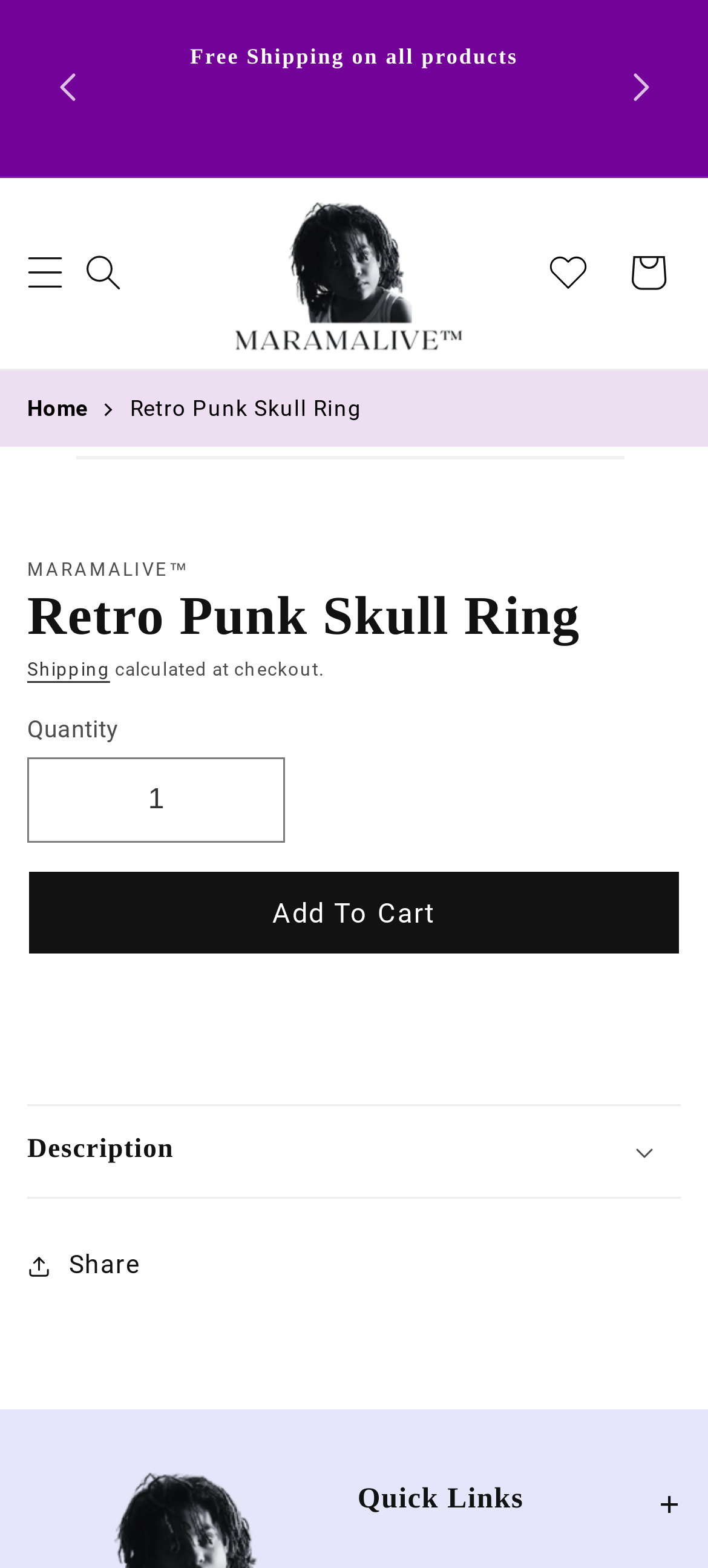How many navigation links are in the breadcrumbs section?
Based on the screenshot, respond with a single word or phrase.

2